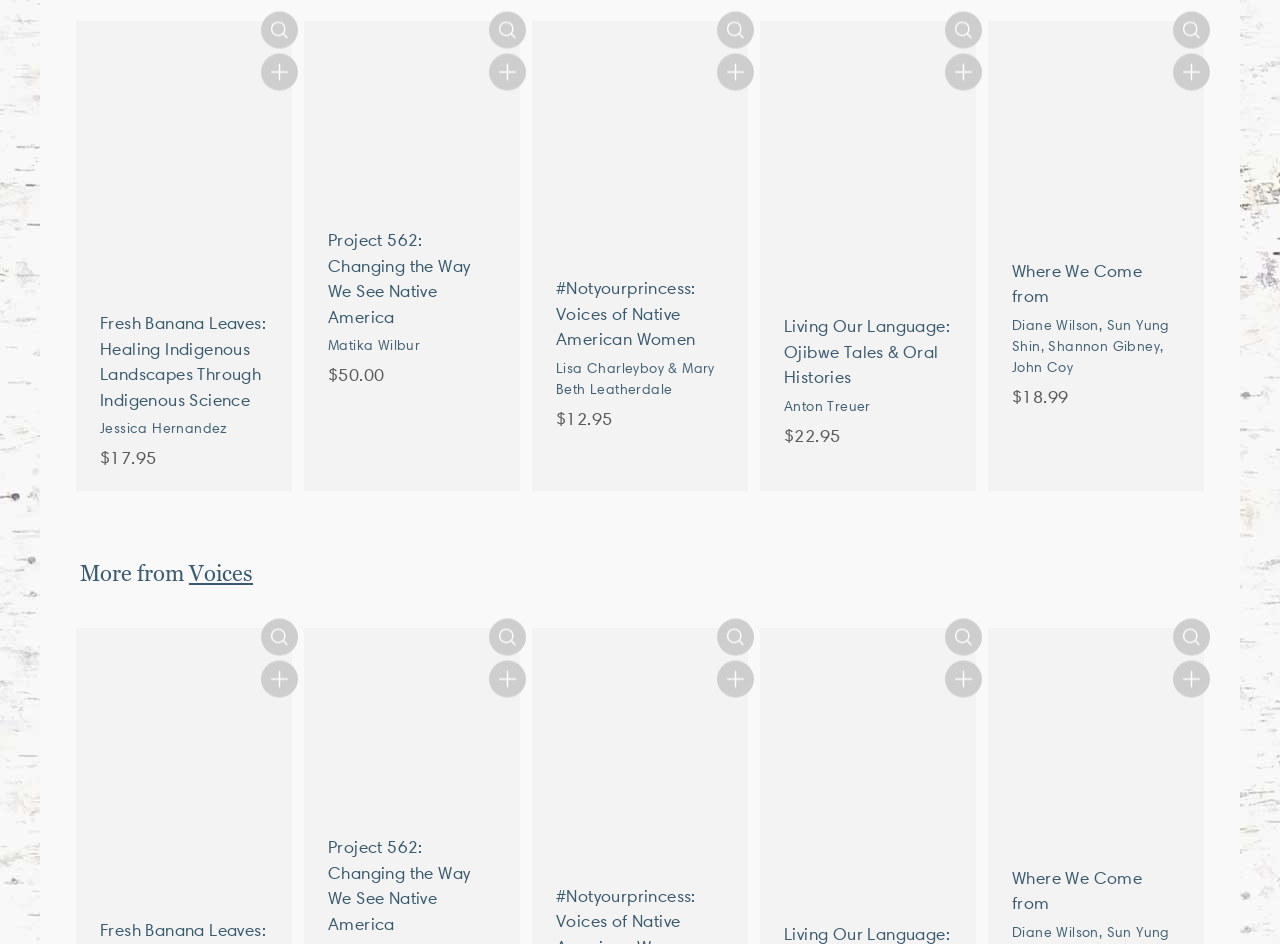Please provide a one-word or short phrase answer to the question:
What is the function of the 'Quick shop' button?

To quickly shop